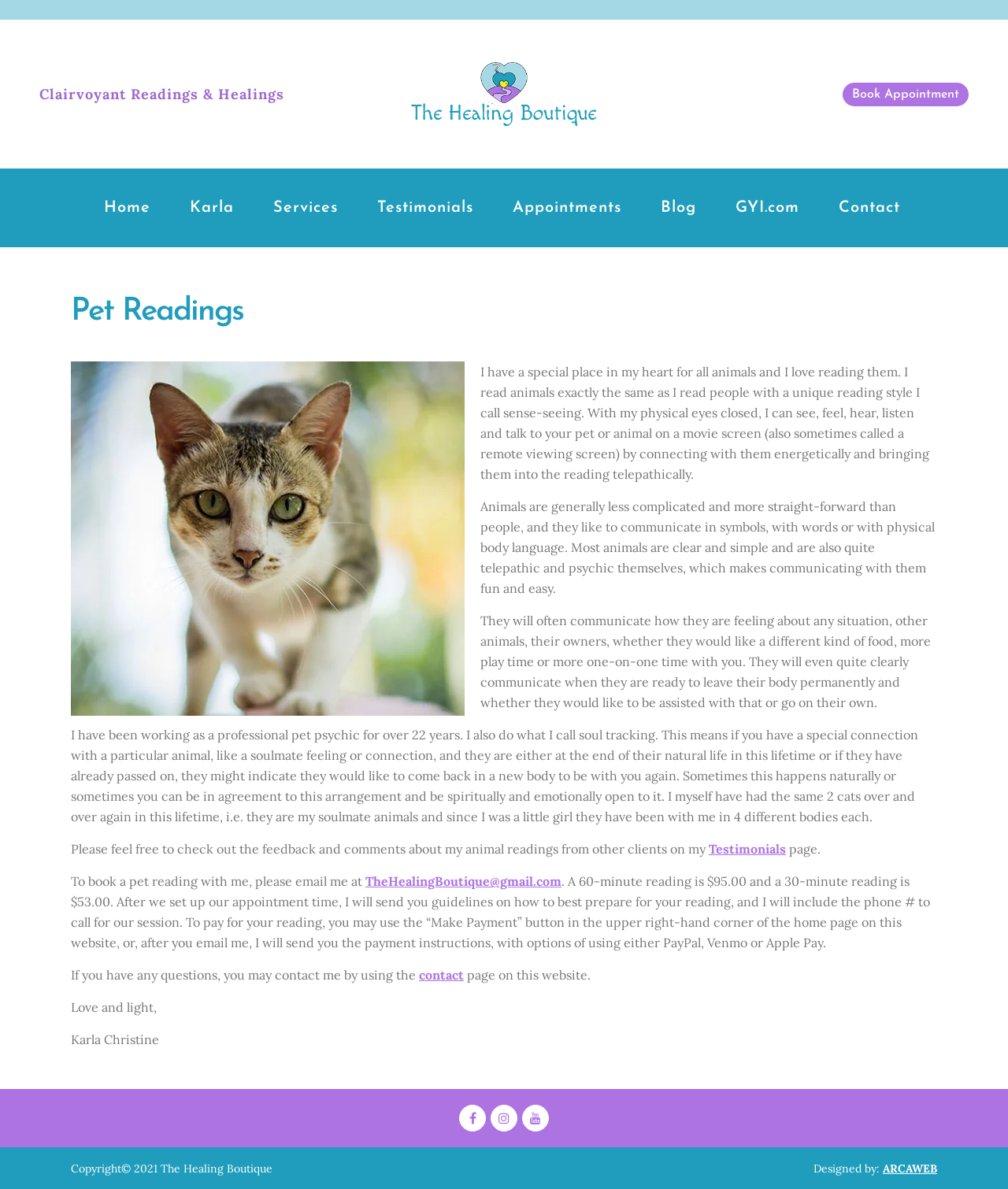Based on the image, please respond to the question with as much detail as possible:
What is the name of the boutique?

The name of the boutique can be found in the logo images and the text 'The Healing Boutique | Pet Readings' at the top of the webpage.